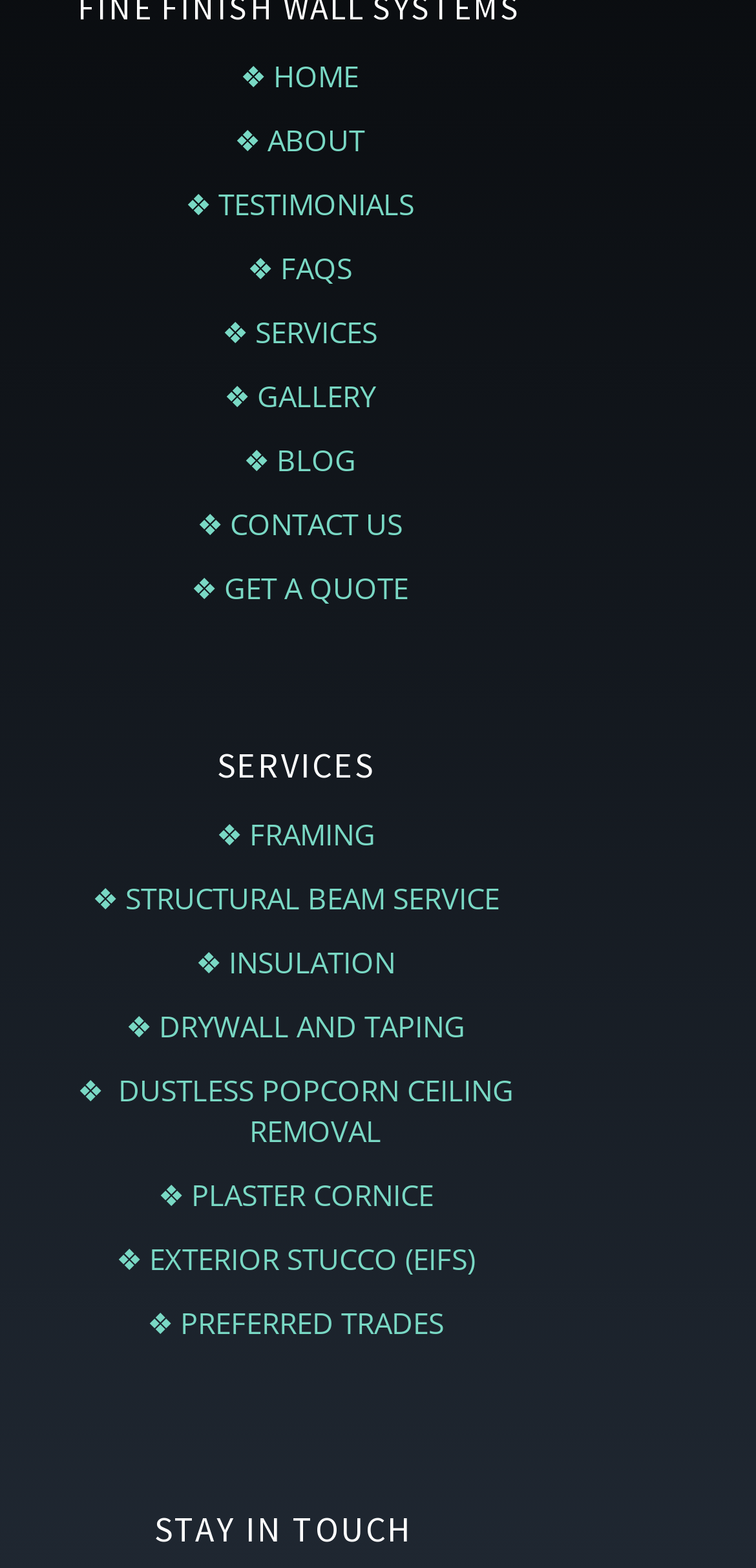Please identify the bounding box coordinates of the area that needs to be clicked to fulfill the following instruction: "view services."

[0.294, 0.199, 0.499, 0.225]